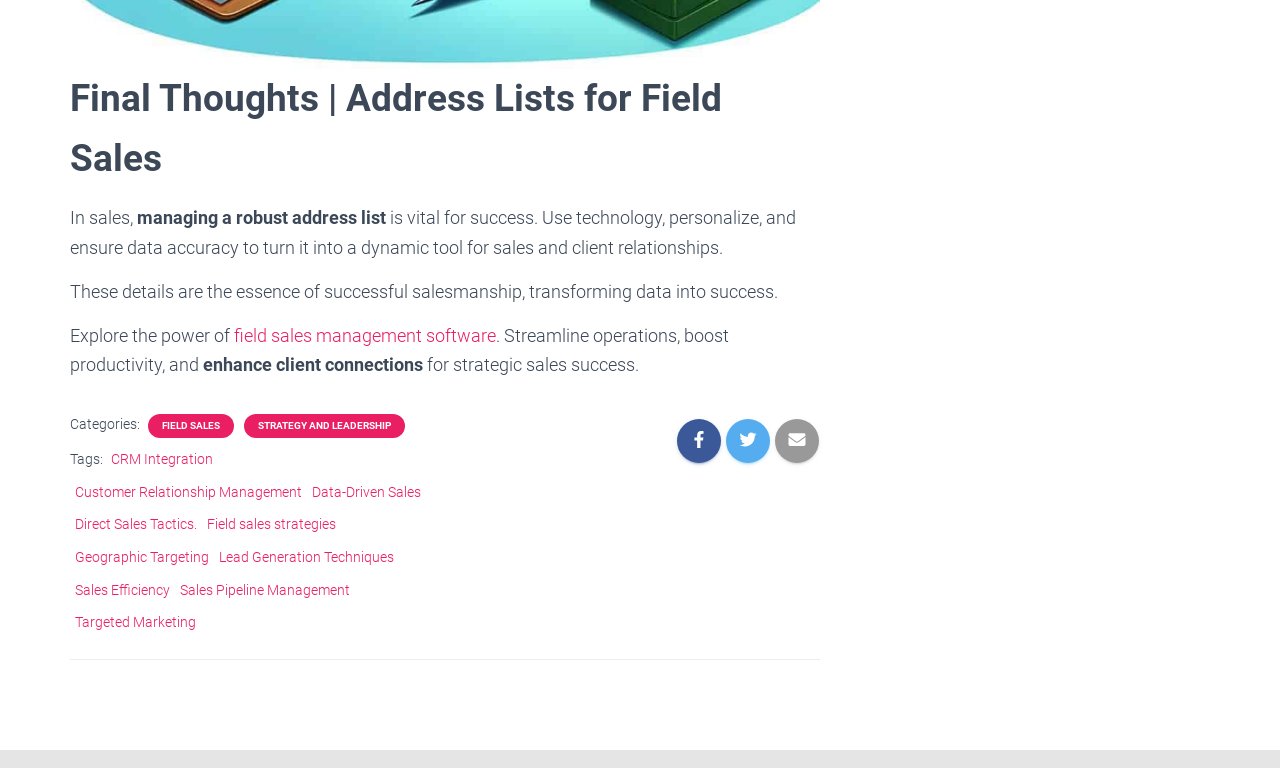Please identify the bounding box coordinates of the element I need to click to follow this instruction: "Read about 'Data-Driven Sales'".

[0.244, 0.63, 0.329, 0.651]